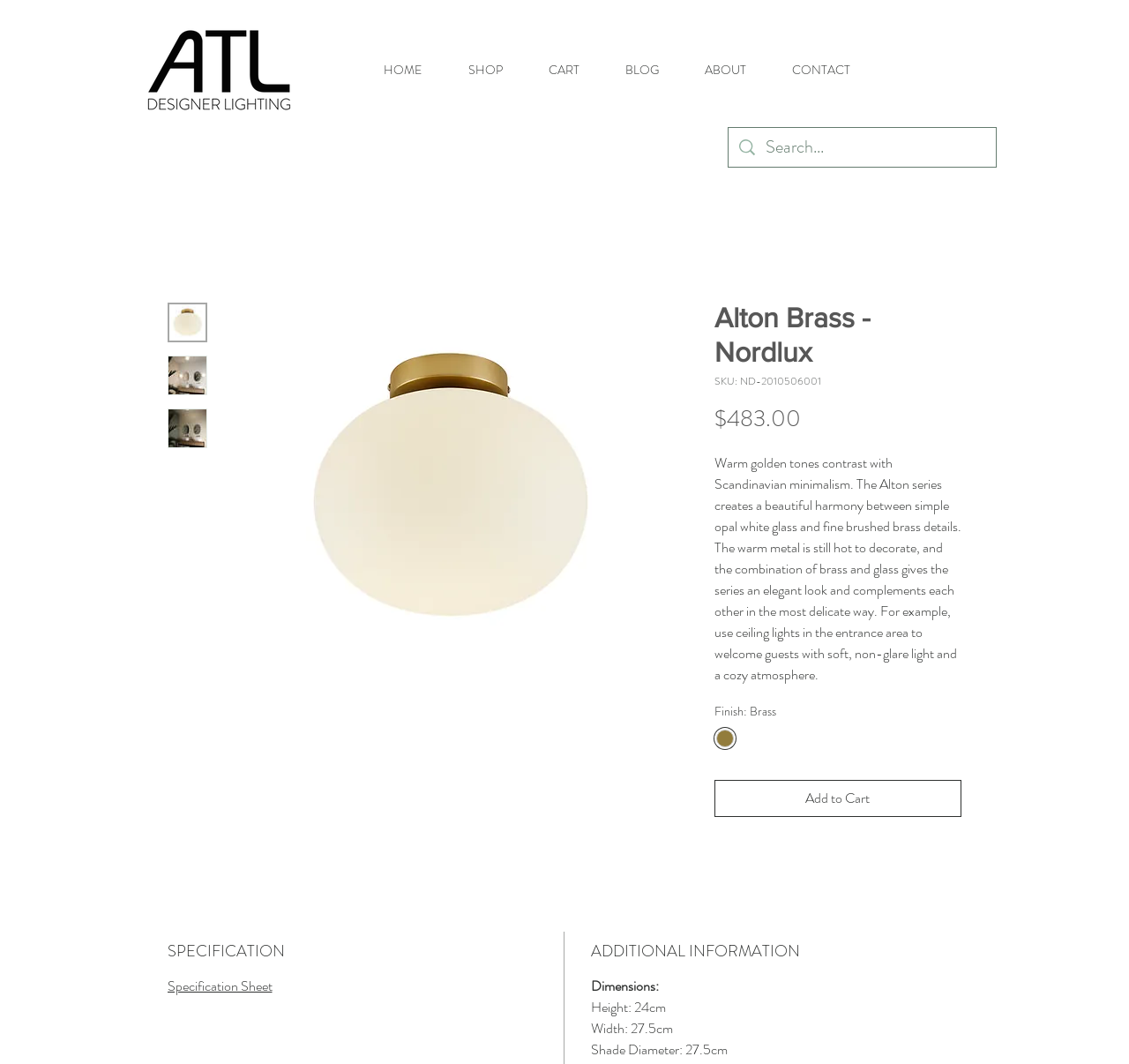Could you highlight the region that needs to be clicked to execute the instruction: "View the product details"?

[0.148, 0.283, 0.851, 0.818]